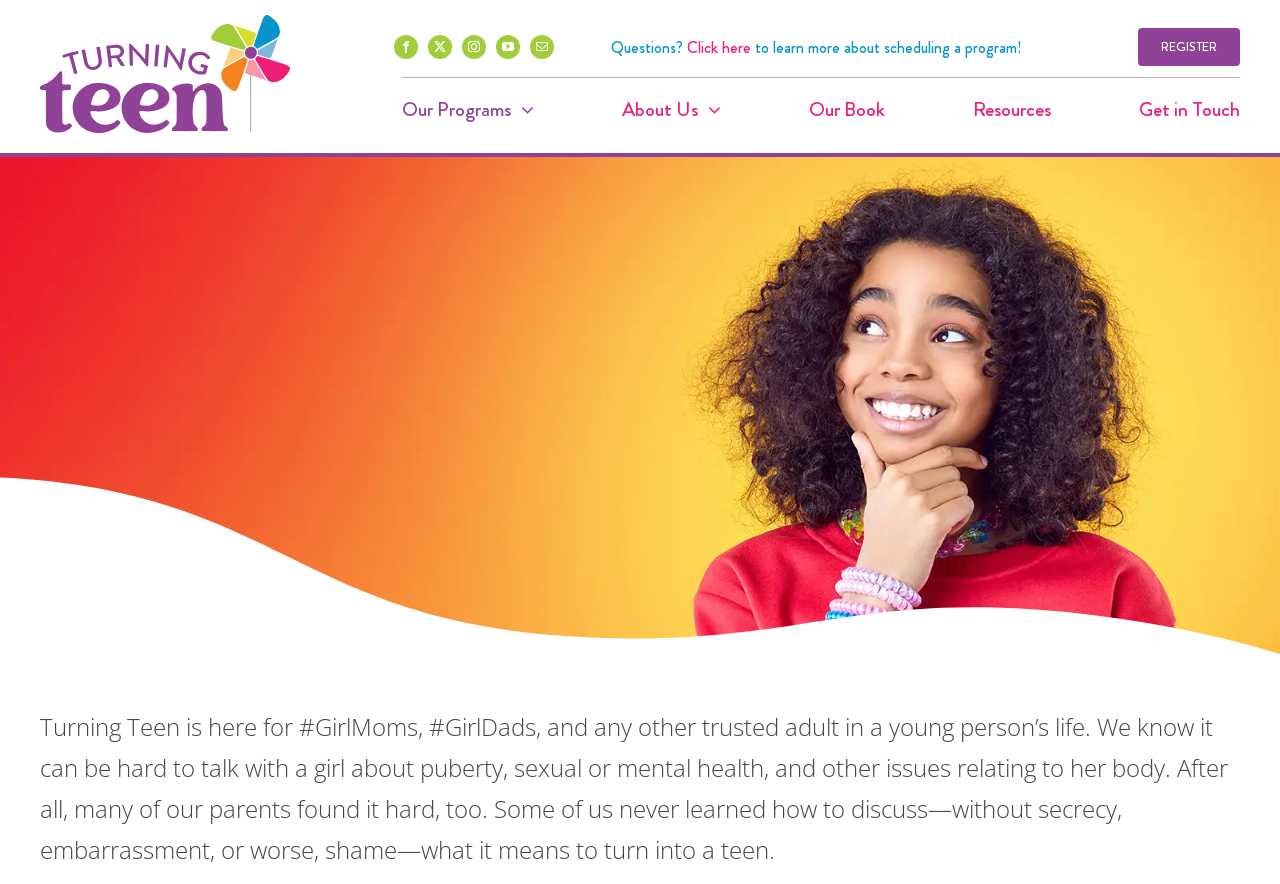Please specify the bounding box coordinates of the clickable region necessary for completing the following instruction: "Click the link to view the latest comments". The coordinates must consist of four float numbers between 0 and 1, i.e., [left, top, right, bottom].

None